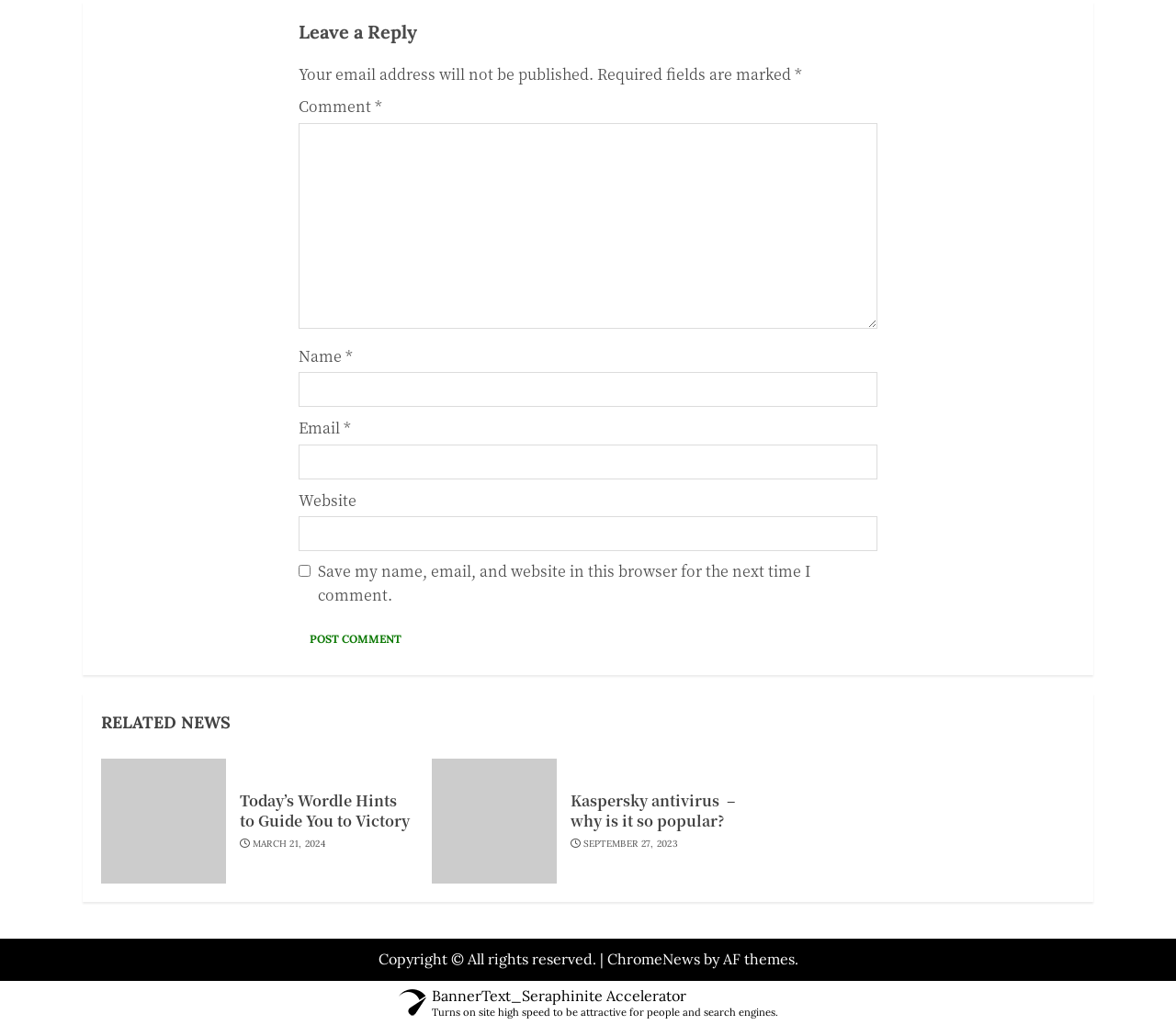Identify the bounding box coordinates for the UI element mentioned here: "parent_node: Email * aria-describedby="email-notes" name="email"". Provide the coordinates as four float values between 0 and 1, i.e., [left, top, right, bottom].

[0.254, 0.433, 0.746, 0.467]